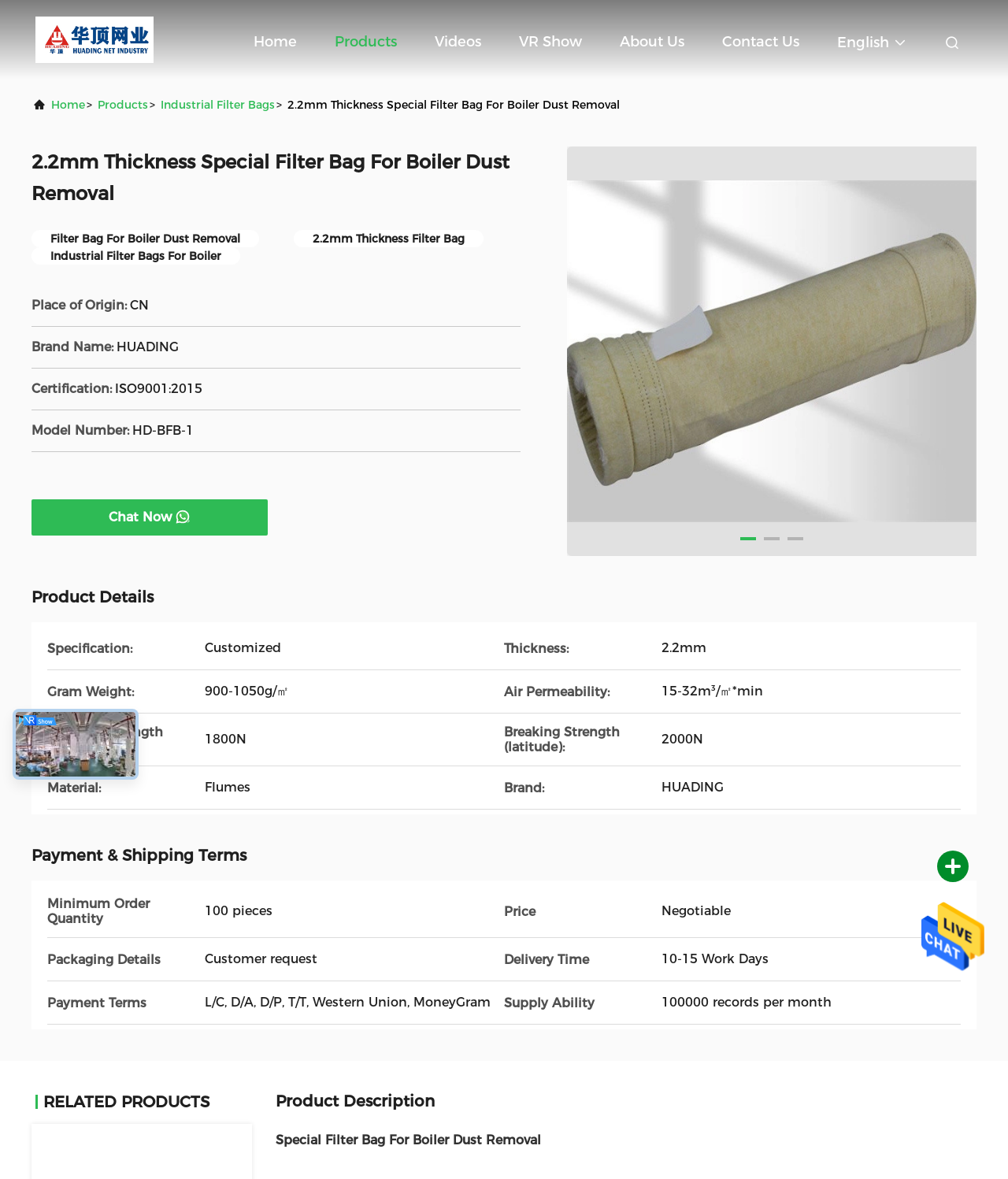Can you look at the image and give a comprehensive answer to the question:
What is the material of the filter bag?

I found the material by looking at the 'Material:' label and its corresponding value 'Flumes' in the product details section.